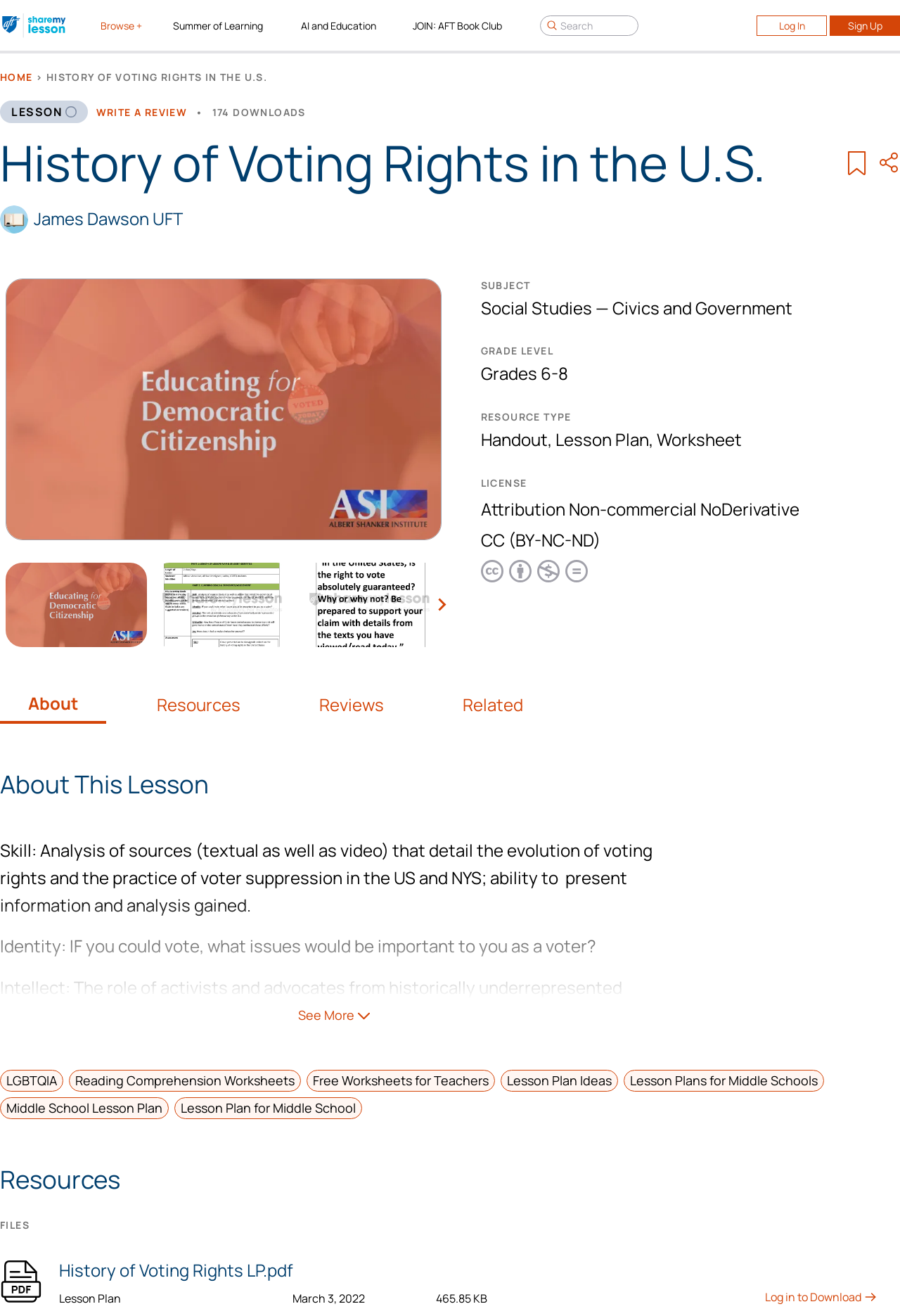What is the subject of this lesson plan?
Answer the question with a single word or phrase derived from the image.

Social Studies